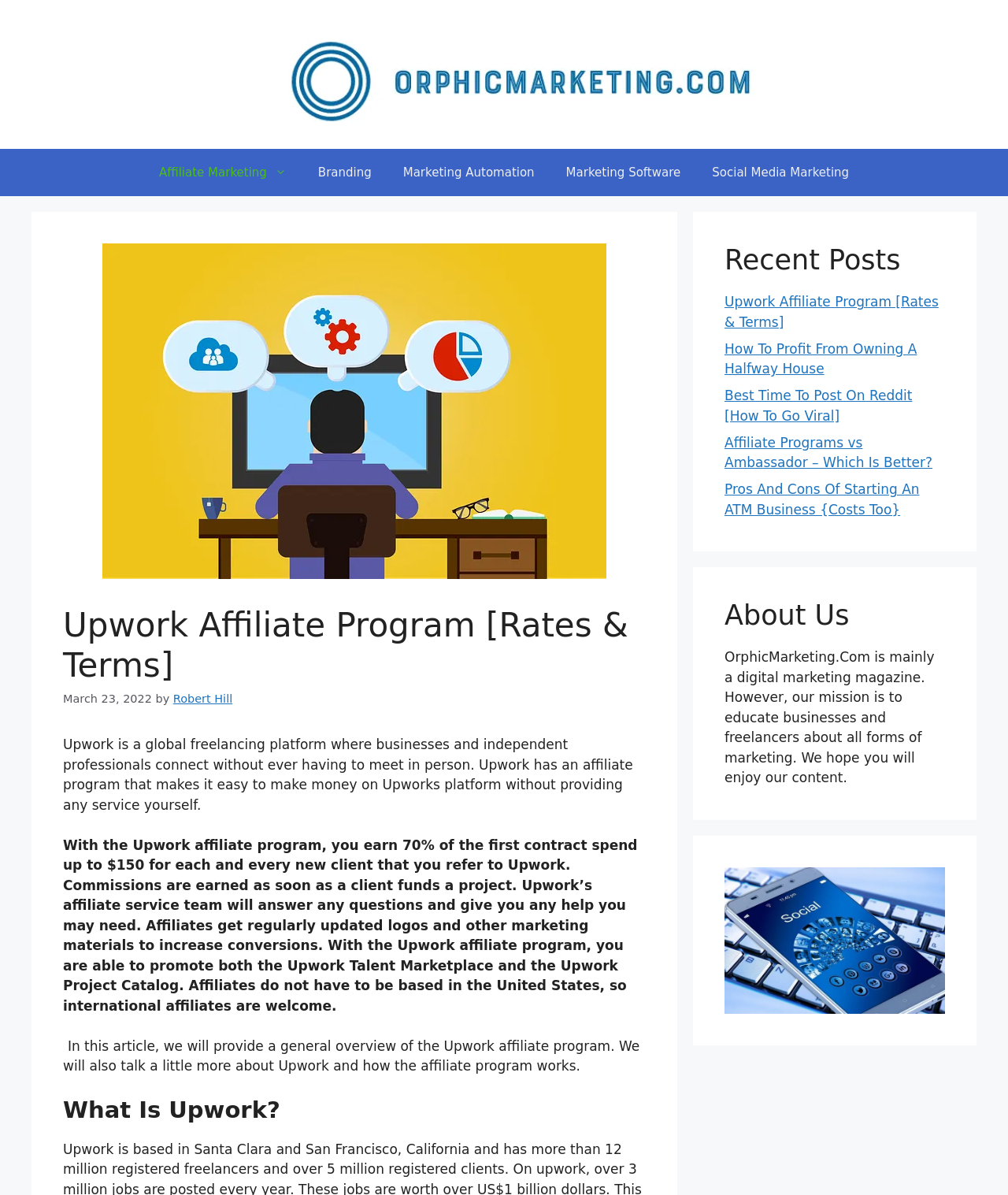Find the bounding box coordinates for the UI element that matches this description: "Marketing Automation".

[0.384, 0.125, 0.546, 0.164]